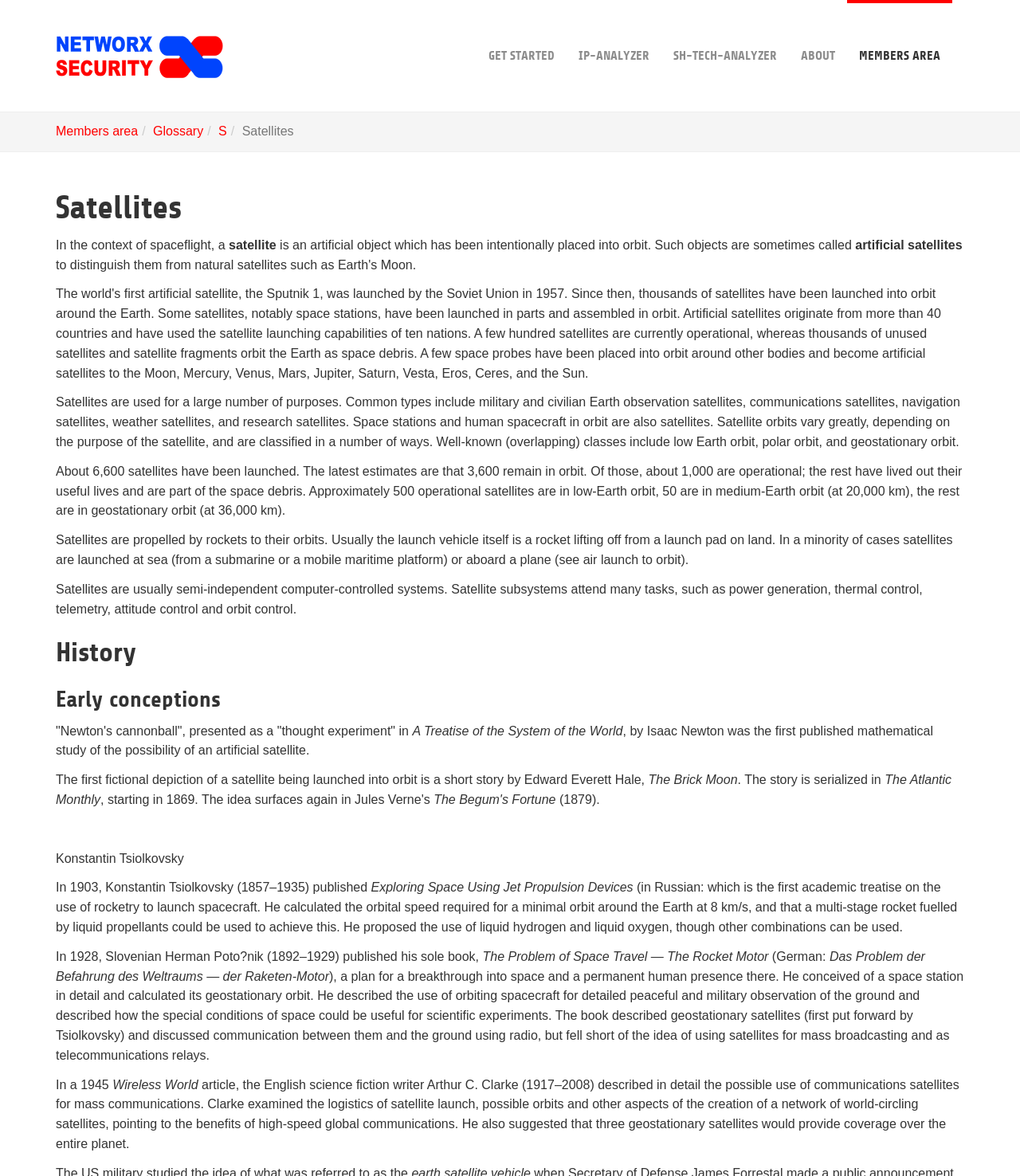What are the types of satellite orbits?
Kindly offer a comprehensive and detailed response to the question.

The webpage mentions that satellite orbits vary greatly and are classified in a number of ways, including low Earth orbit, polar orbit, and geostationary orbit. This information is provided in the text 'Satellite orbits vary greatly, depending on the purpose of the satellite, and are classified in a number of ways. Well-known (overlapping) classes include low Earth orbit, polar orbit, and geostationary orbit.'